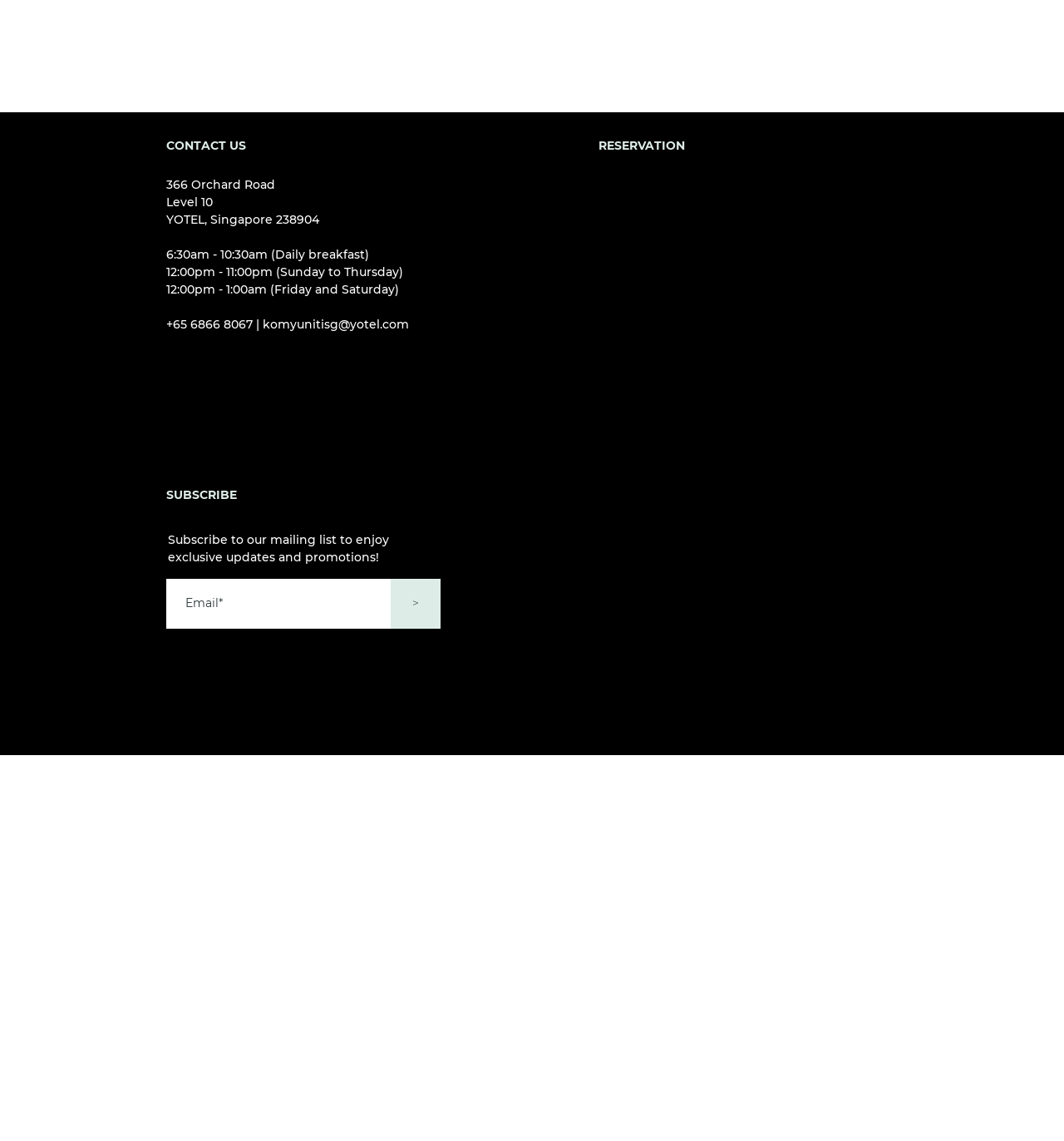What social media platforms is the restaurant on?
Please use the visual content to give a single word or phrase answer.

Instagram, Facebook, TripAdvisor